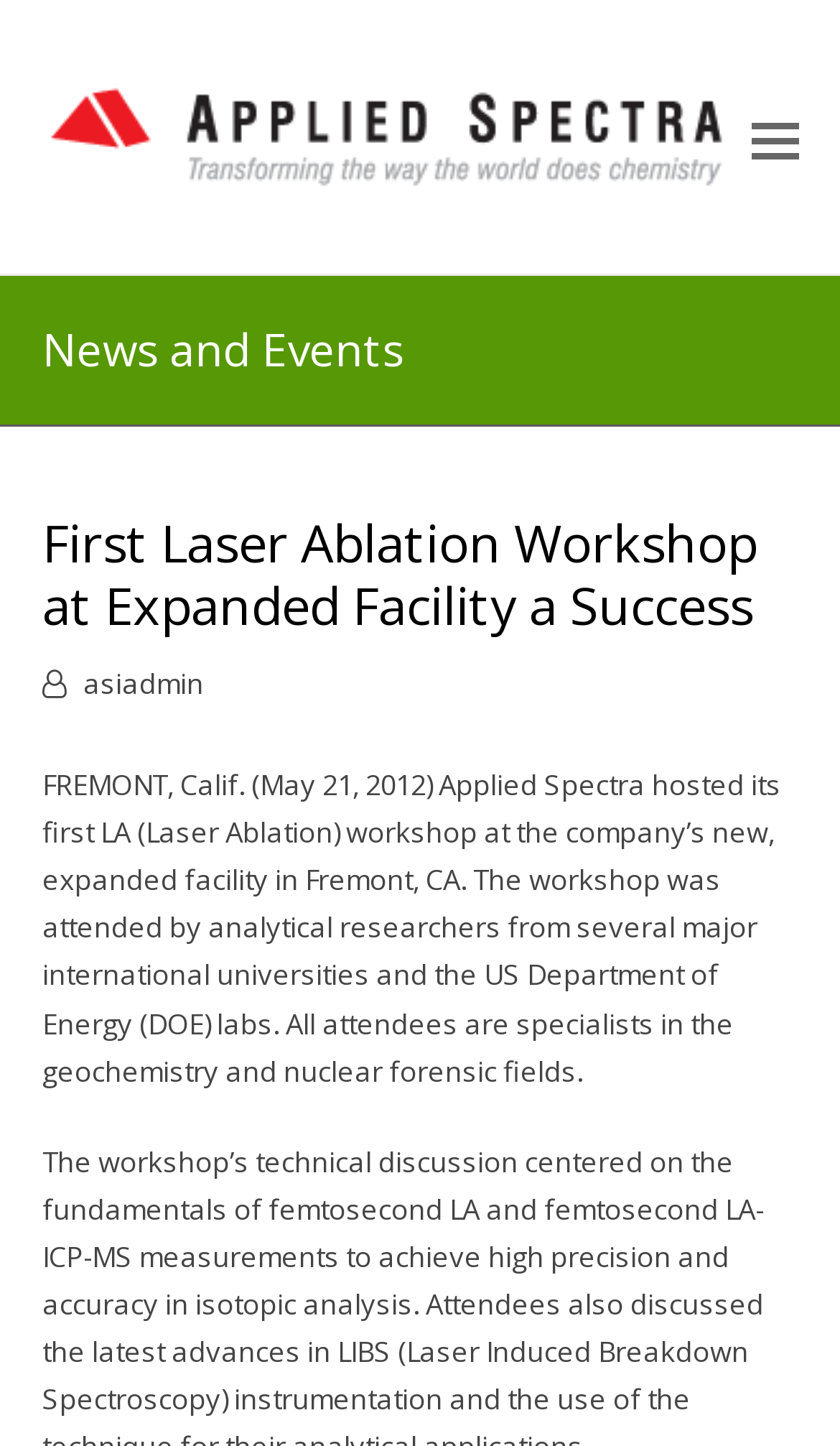Provide a one-word or short-phrase answer to the question:
What is the field of specialization of the attendees?

Geochemistry and nuclear forensic